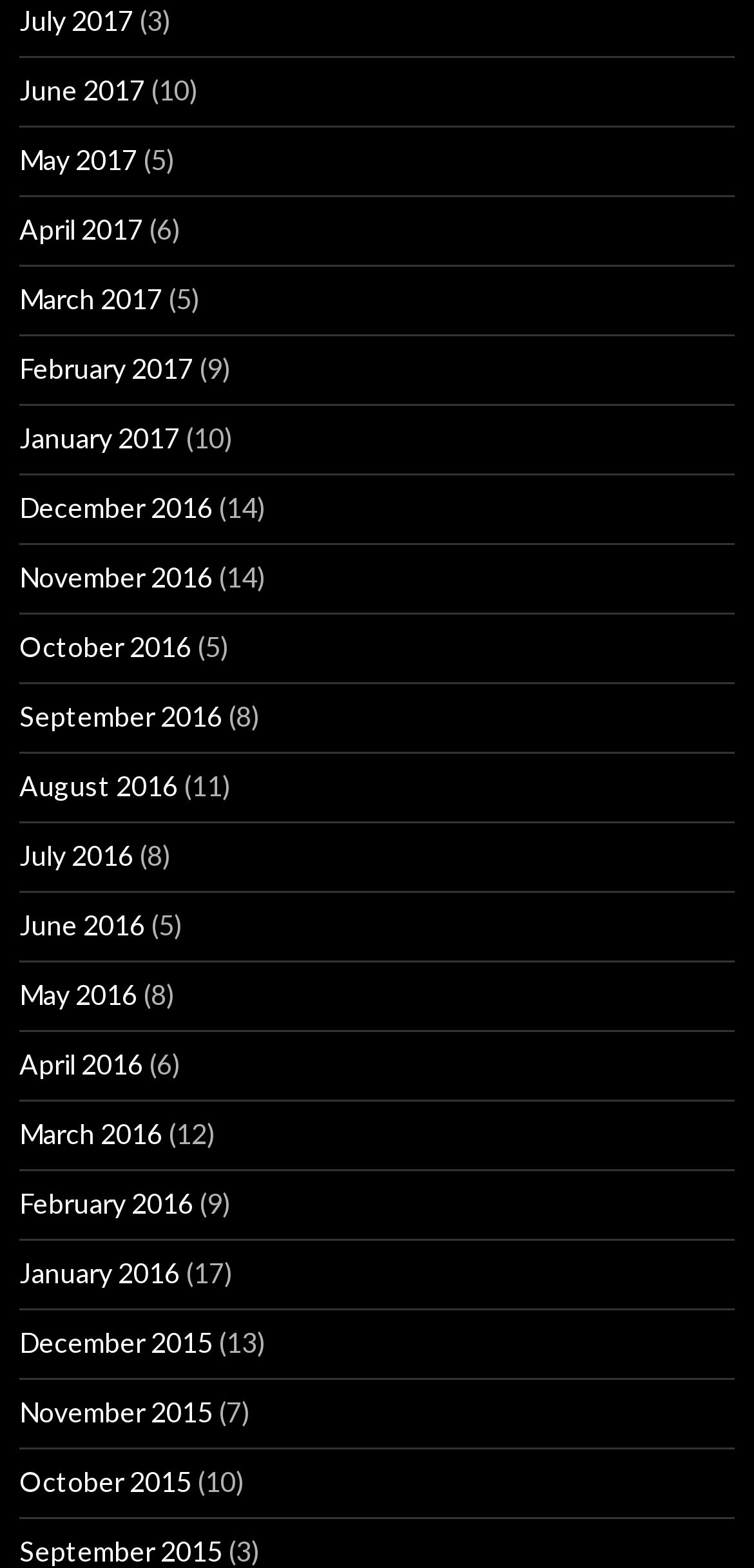How many entries are there in July 2017?
Using the information from the image, provide a comprehensive answer to the question.

I found the link 'July 2017' and looked at the adjacent StaticText element, which has the text '(3)', indicating that there are 3 entries in July 2017.